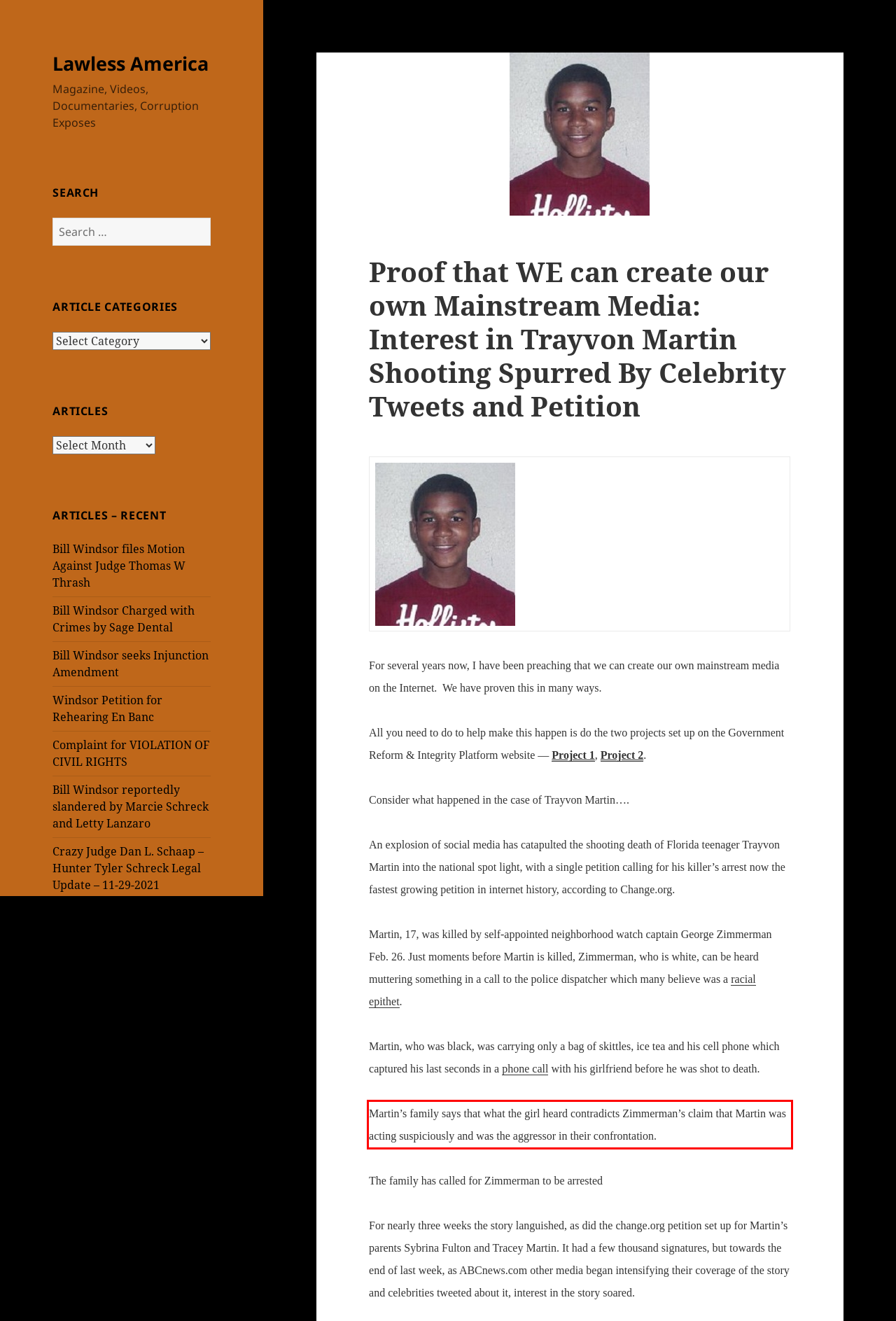You are provided with a screenshot of a webpage containing a red bounding box. Please extract the text enclosed by this red bounding box.

Martin’s family says that what the girl heard contradicts Zimmerman’s claim that Martin was acting suspiciously and was the aggressor in their confrontation.